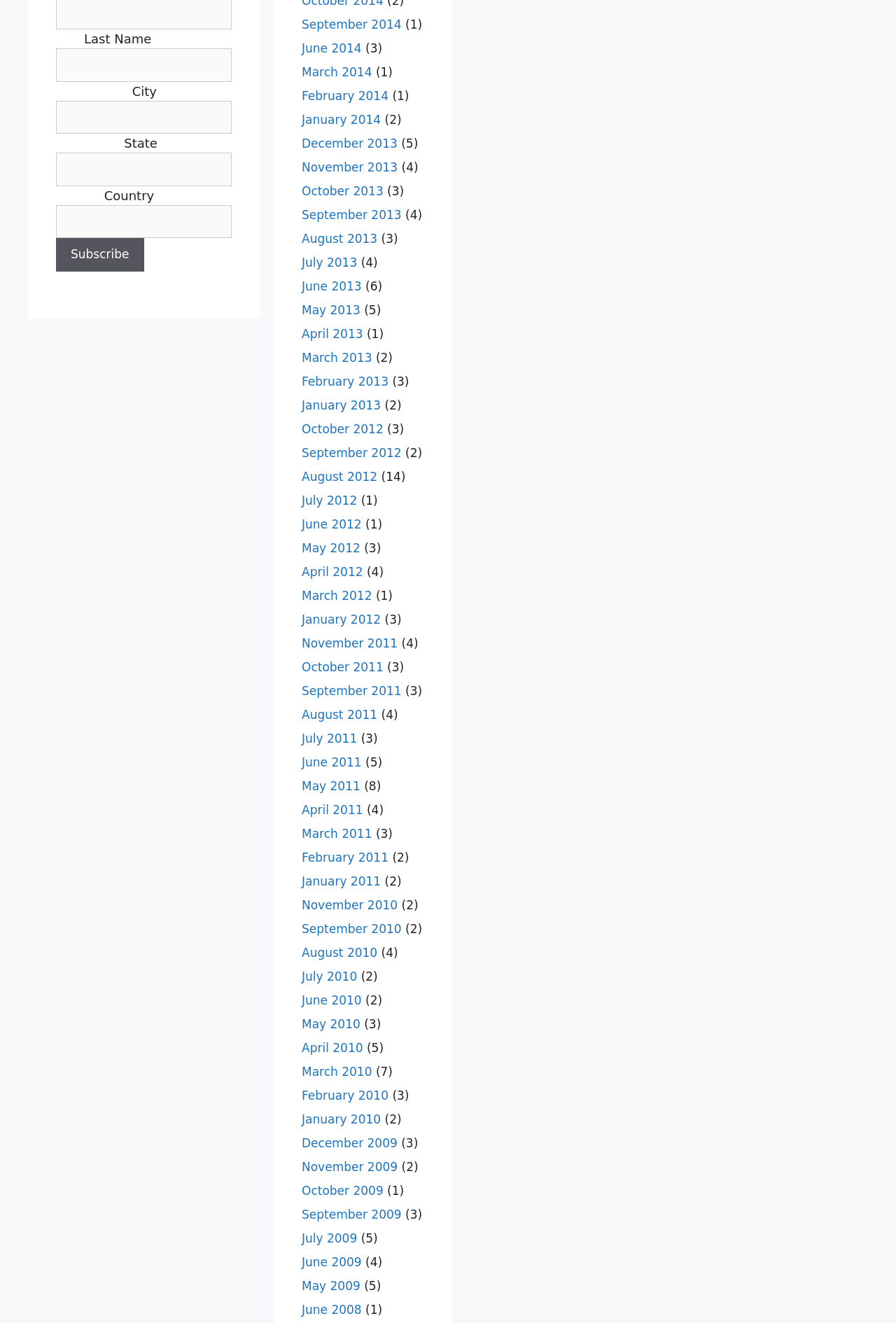Identify the bounding box coordinates for the region of the element that should be clicked to carry out the instruction: "Subscribe". The bounding box coordinates should be four float numbers between 0 and 1, i.e., [left, top, right, bottom].

[0.062, 0.18, 0.161, 0.205]